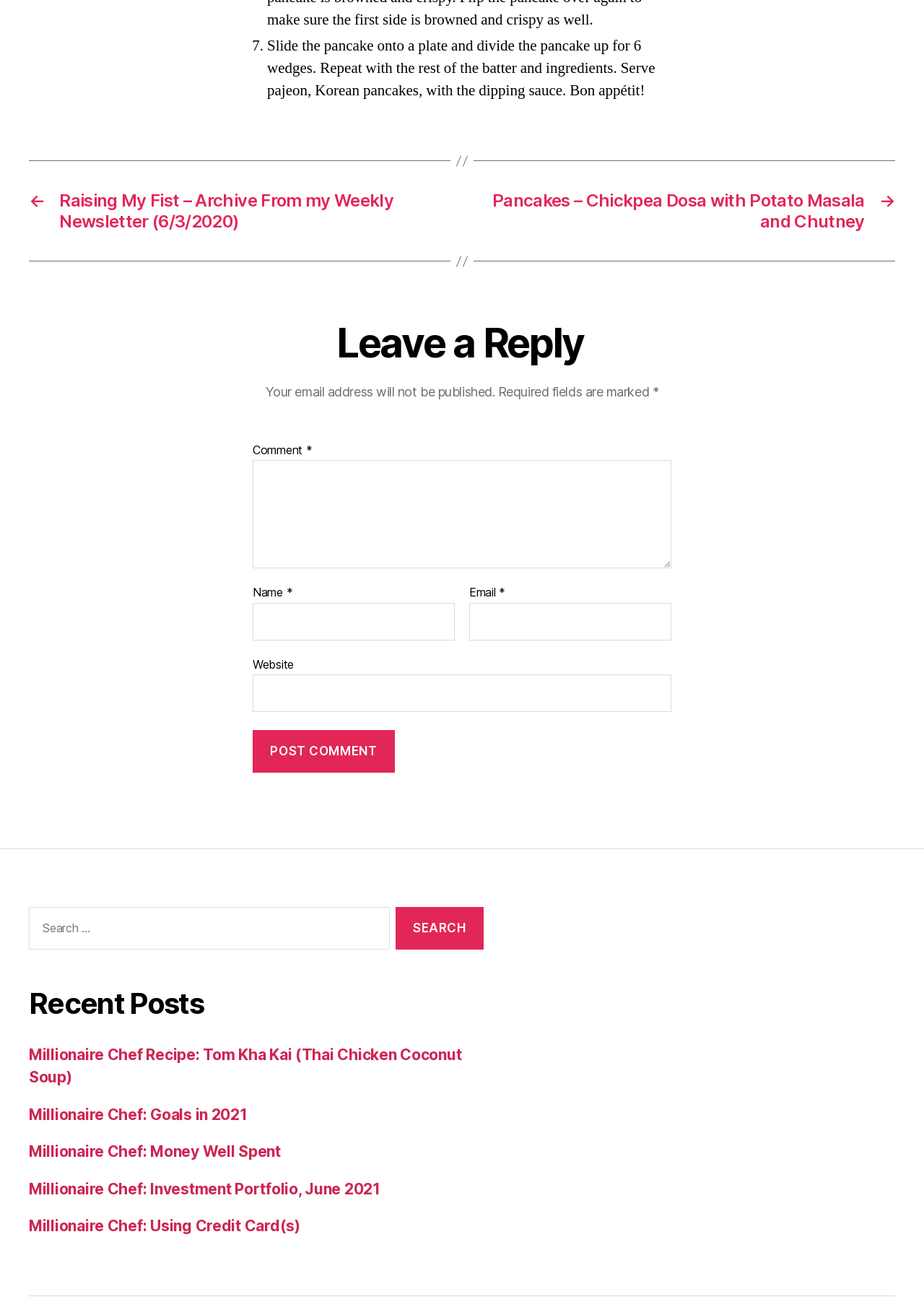Return the bounding box coordinates of the UI element that corresponds to this description: "name="submit" value="Post Comment"". The coordinates must be given as four float numbers in the range of 0 and 1, [left, top, right, bottom].

[0.273, 0.555, 0.427, 0.588]